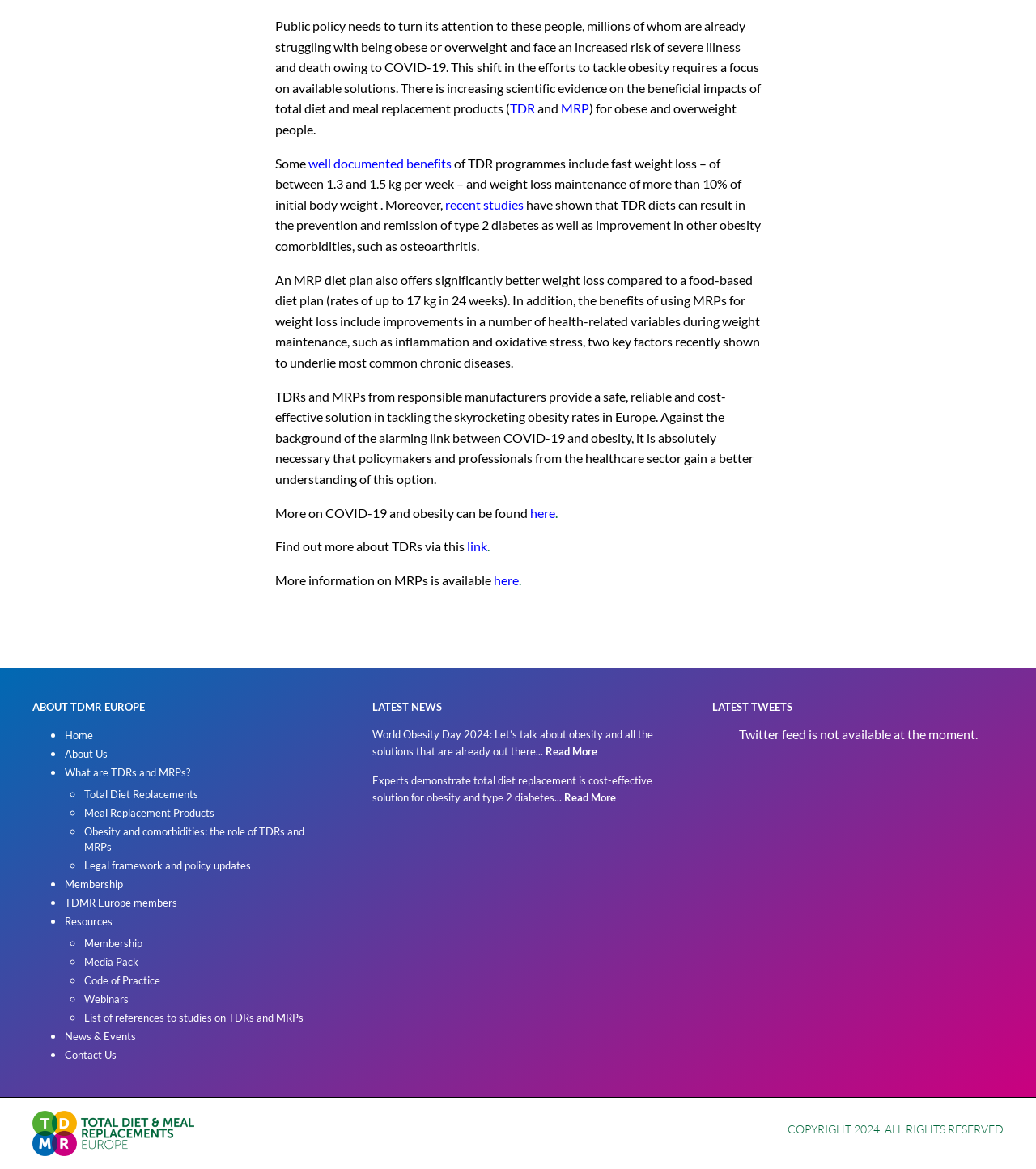Please indicate the bounding box coordinates of the element's region to be clicked to achieve the instruction: "Read more about 'World Obesity Day 2024'". Provide the coordinates as four float numbers between 0 and 1, i.e., [left, top, right, bottom].

[0.359, 0.623, 0.63, 0.648]